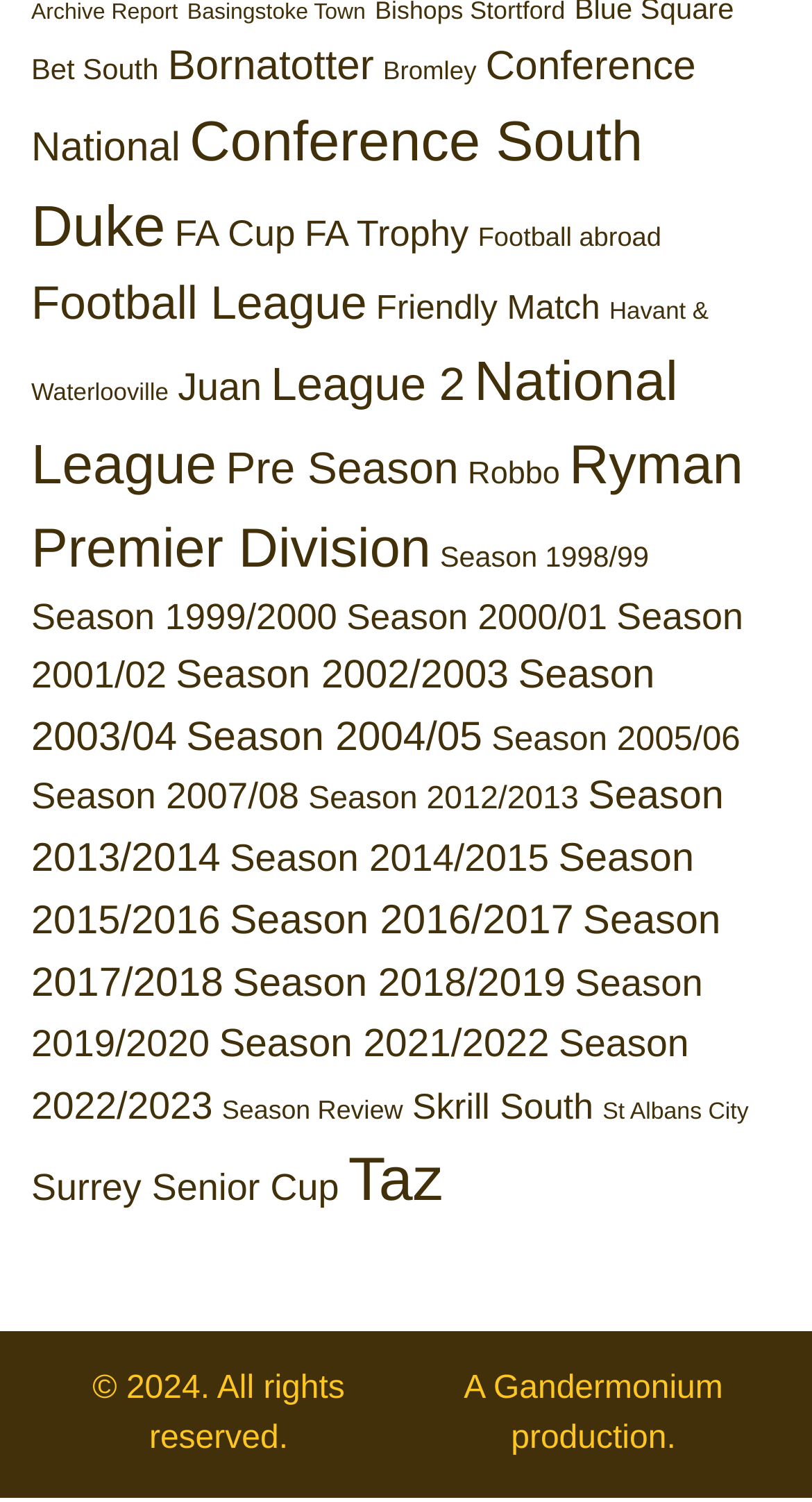Provide the bounding box coordinates for the area that should be clicked to complete the instruction: "View Archive Report".

[0.038, 0.0, 0.219, 0.017]